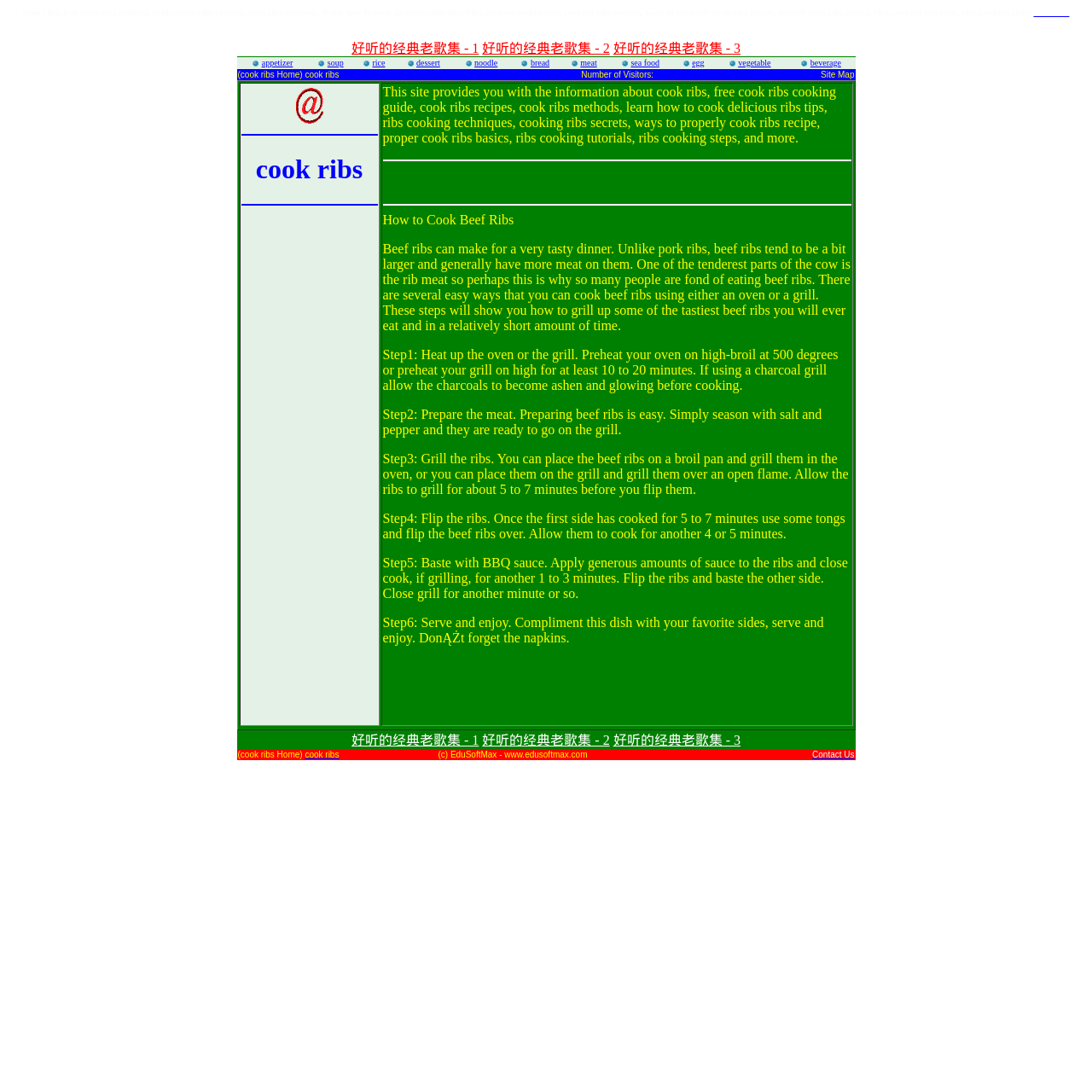Examine the image and give a thorough answer to the following question:
What is the recommended temperature for preheating the oven?

According to the recipe on the webpage, the oven should be preheated on high-broil at 500 degrees to grill the beef ribs.